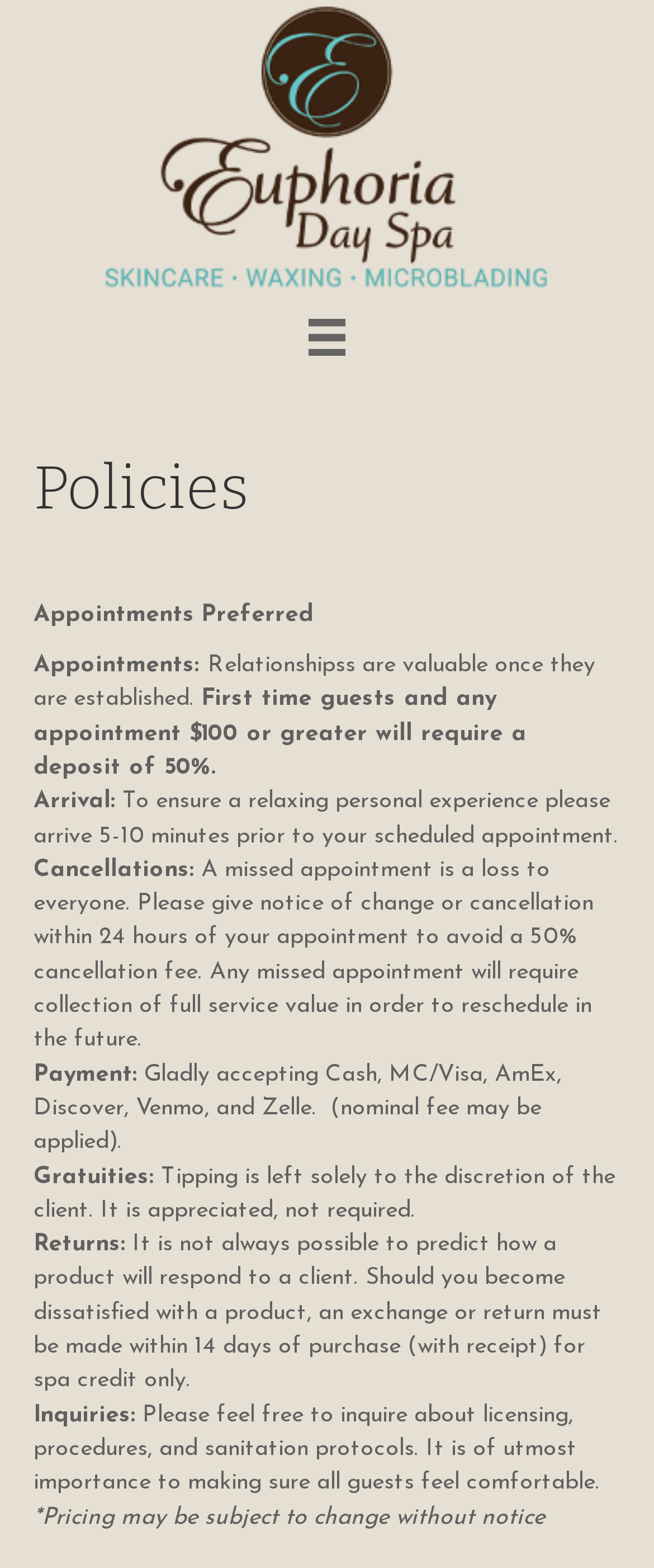With reference to the screenshot, provide a detailed response to the question below:
What forms of payment are accepted?

The policy mentions that they gladly accept Cash, MC/Visa, AmEx, Discover, Venmo, and Zelle, with a possible nominal fee applied. This is stated in the 'Payment' section of the webpage.